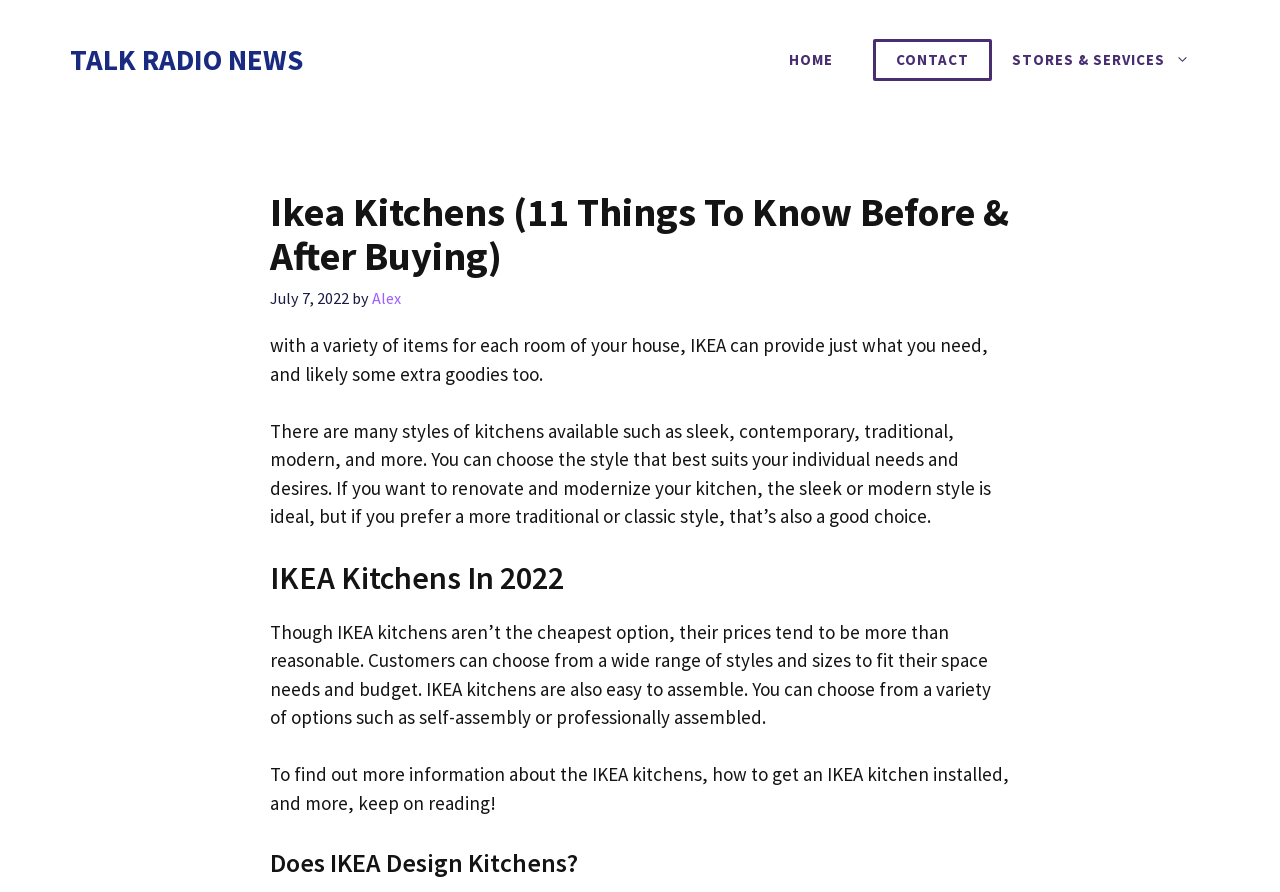Identify and extract the main heading of the webpage.

Ikea Kitchens (11 Things To Know Before & After Buying)